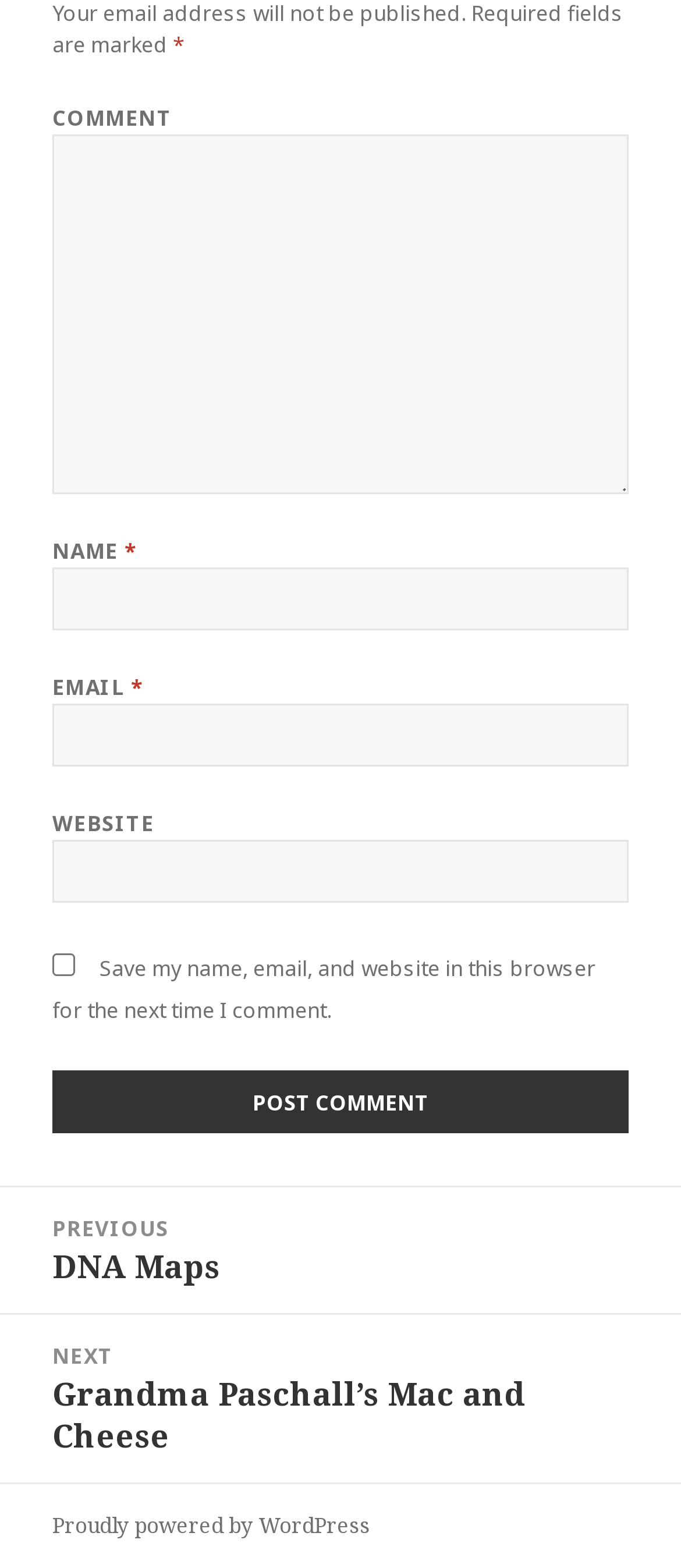What is required to comment on a post?
Based on the screenshot, answer the question with a single word or phrase.

Name and email